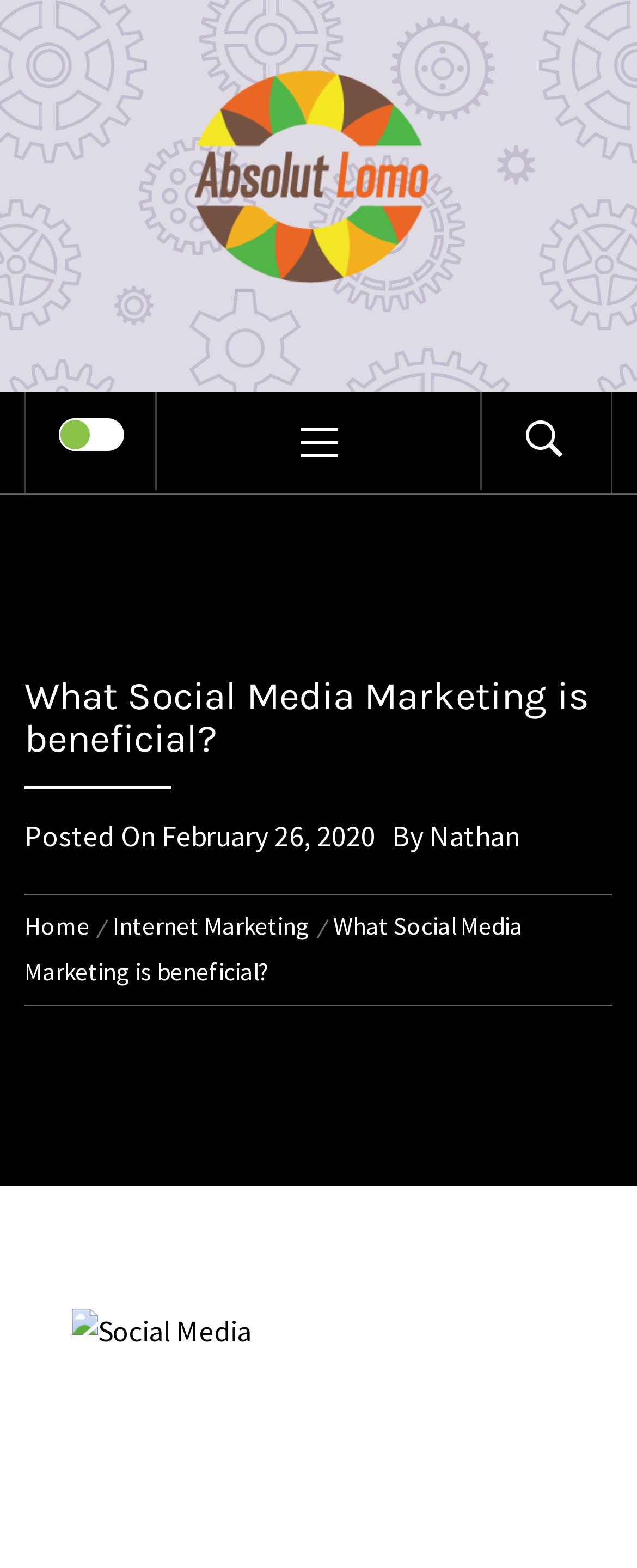Please determine the headline of the webpage and provide its content.

What Social Media Marketing is beneficial?